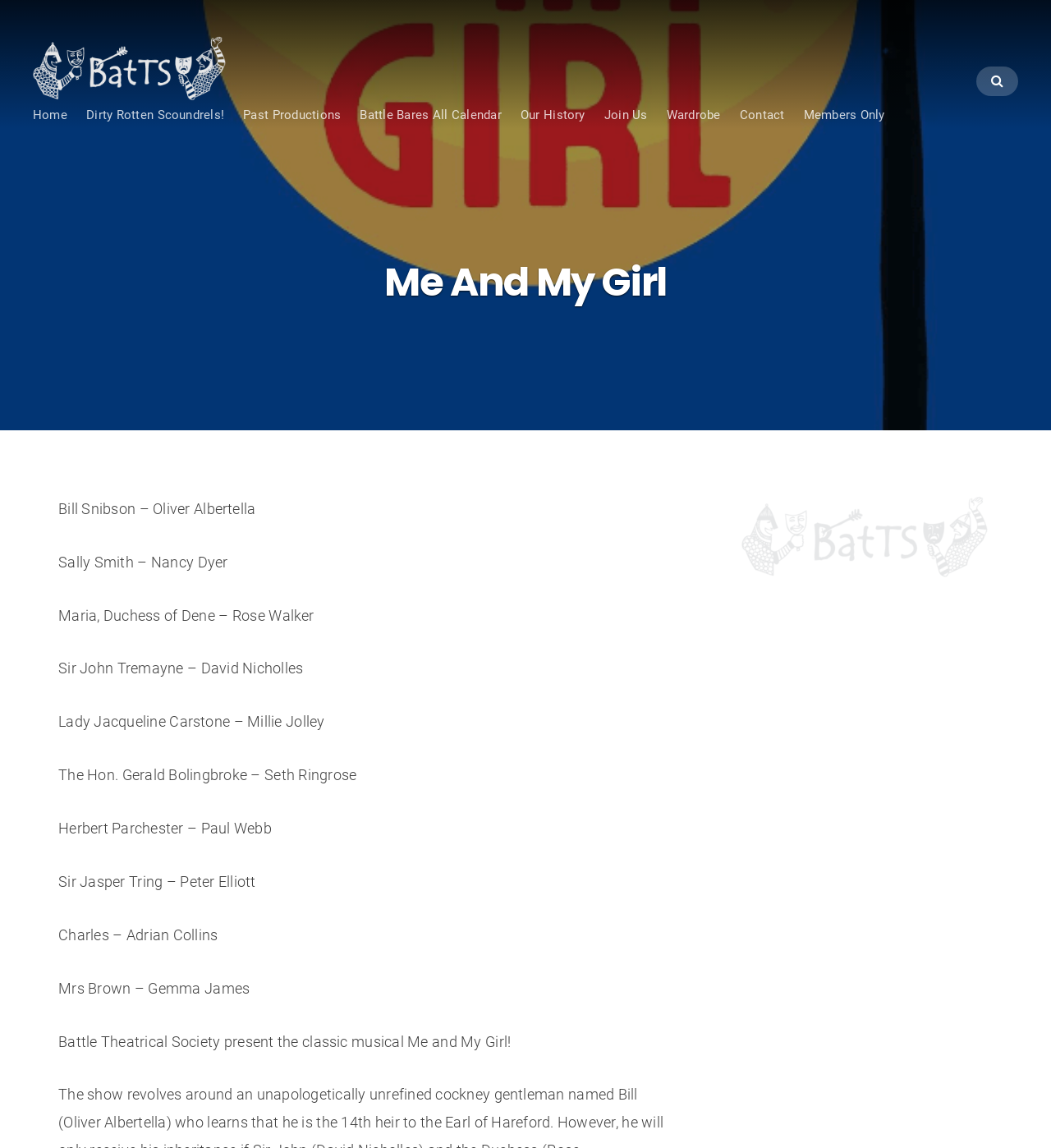How many links are in the primary navigation menu?
Using the details shown in the screenshot, provide a comprehensive answer to the question.

By counting the link elements under the navigation element 'Primary Menu', it can be seen that there are 9 links in the primary navigation menu.